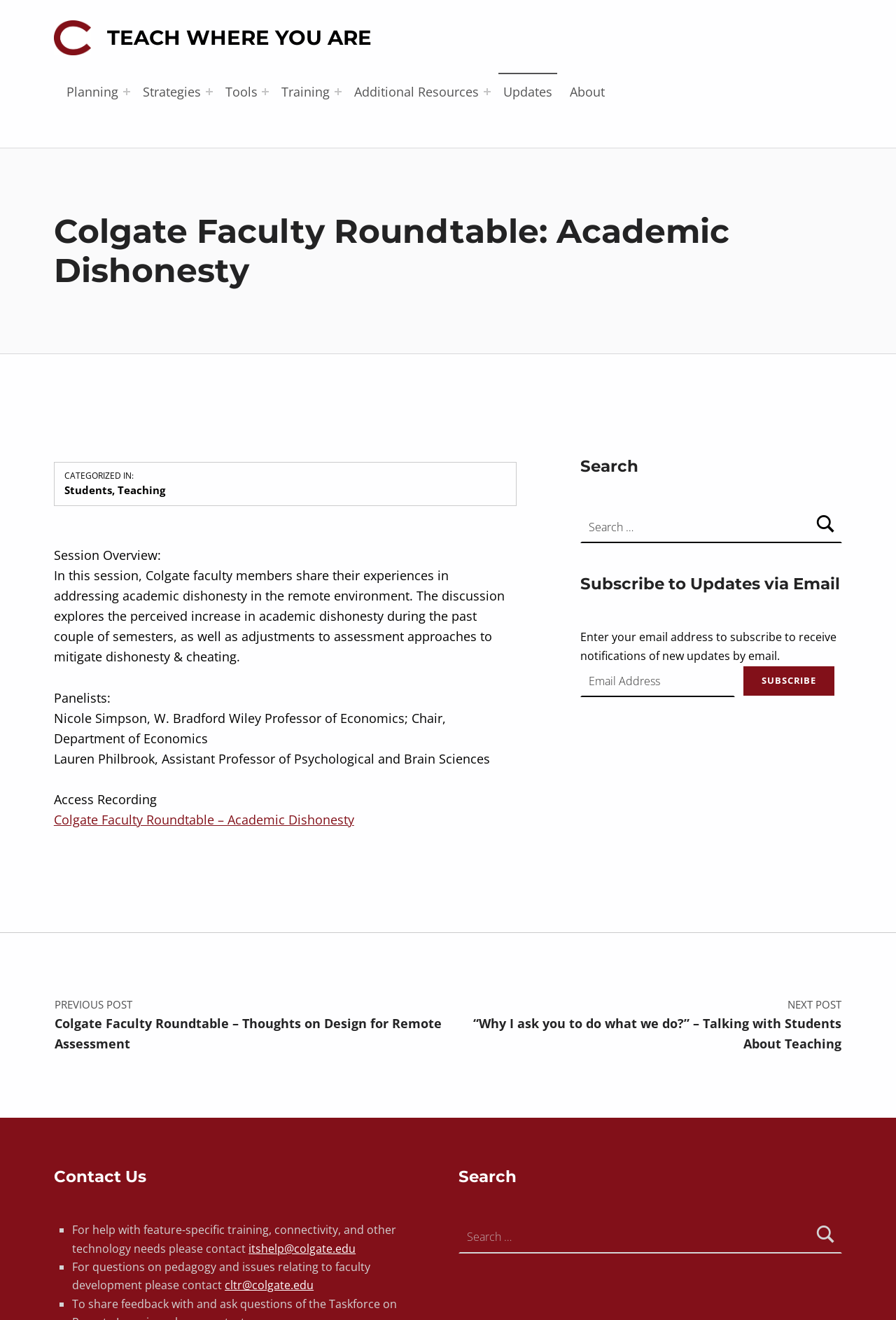Provide the bounding box coordinates of the area you need to click to execute the following instruction: "Go to the previous post".

[0.061, 0.707, 0.499, 0.846]